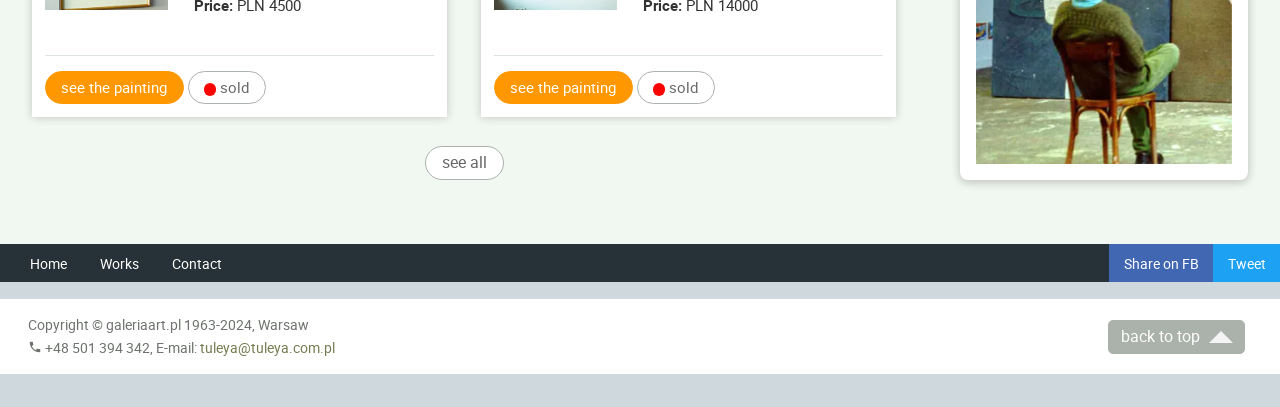Ascertain the bounding box coordinates for the UI element detailed here: "Home". The coordinates should be provided as [left, top, right, bottom] with each value being a float between 0 and 1.

[0.012, 0.601, 0.064, 0.693]